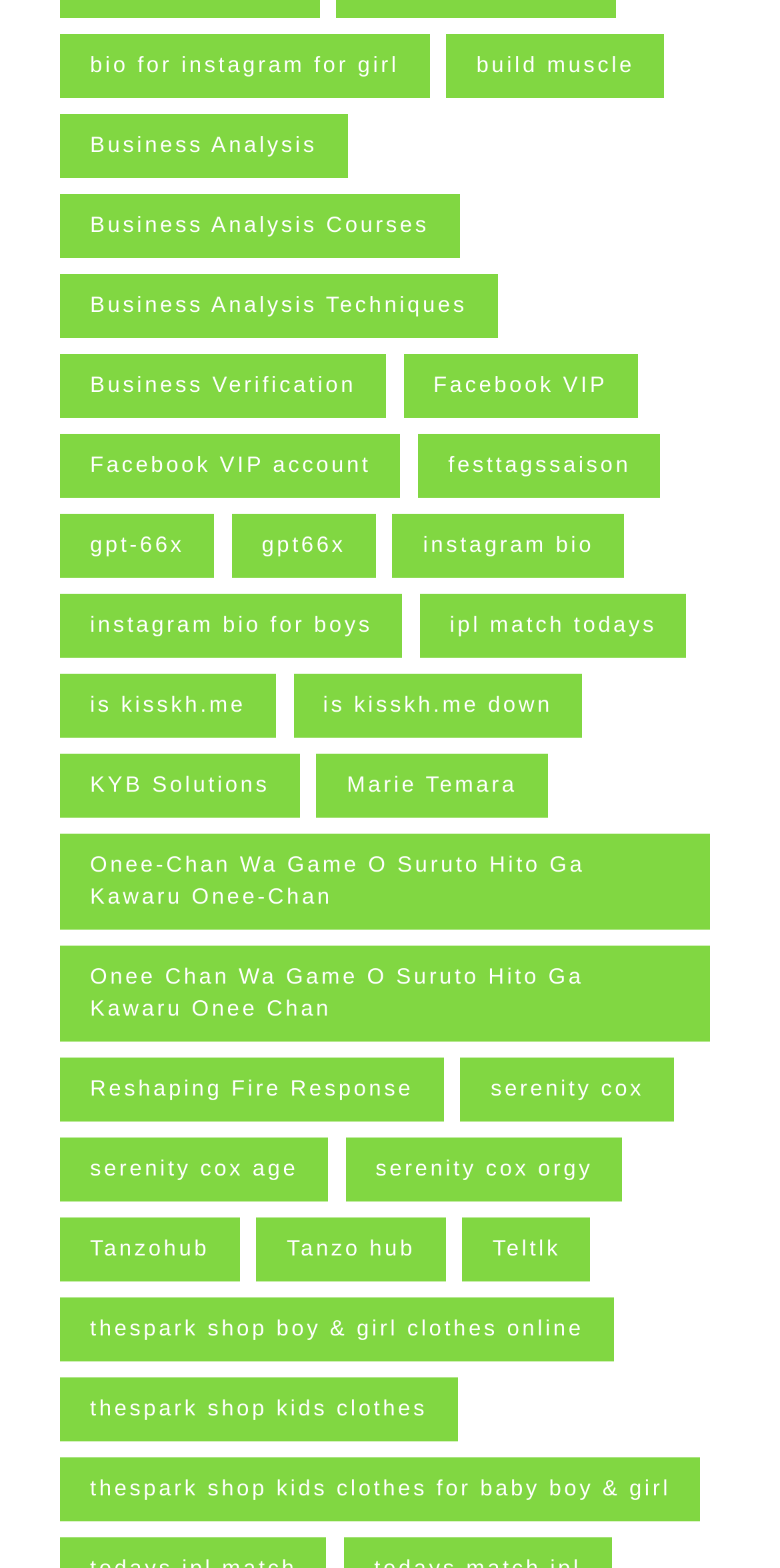Using the information in the image, could you please answer the following question in detail:
What is the topic of the first link on the webpage?

The first link on the webpage has the text 'bio for instagram for girl', indicating that it is related to creating a bio for an Instagram profile, specifically for a girl.